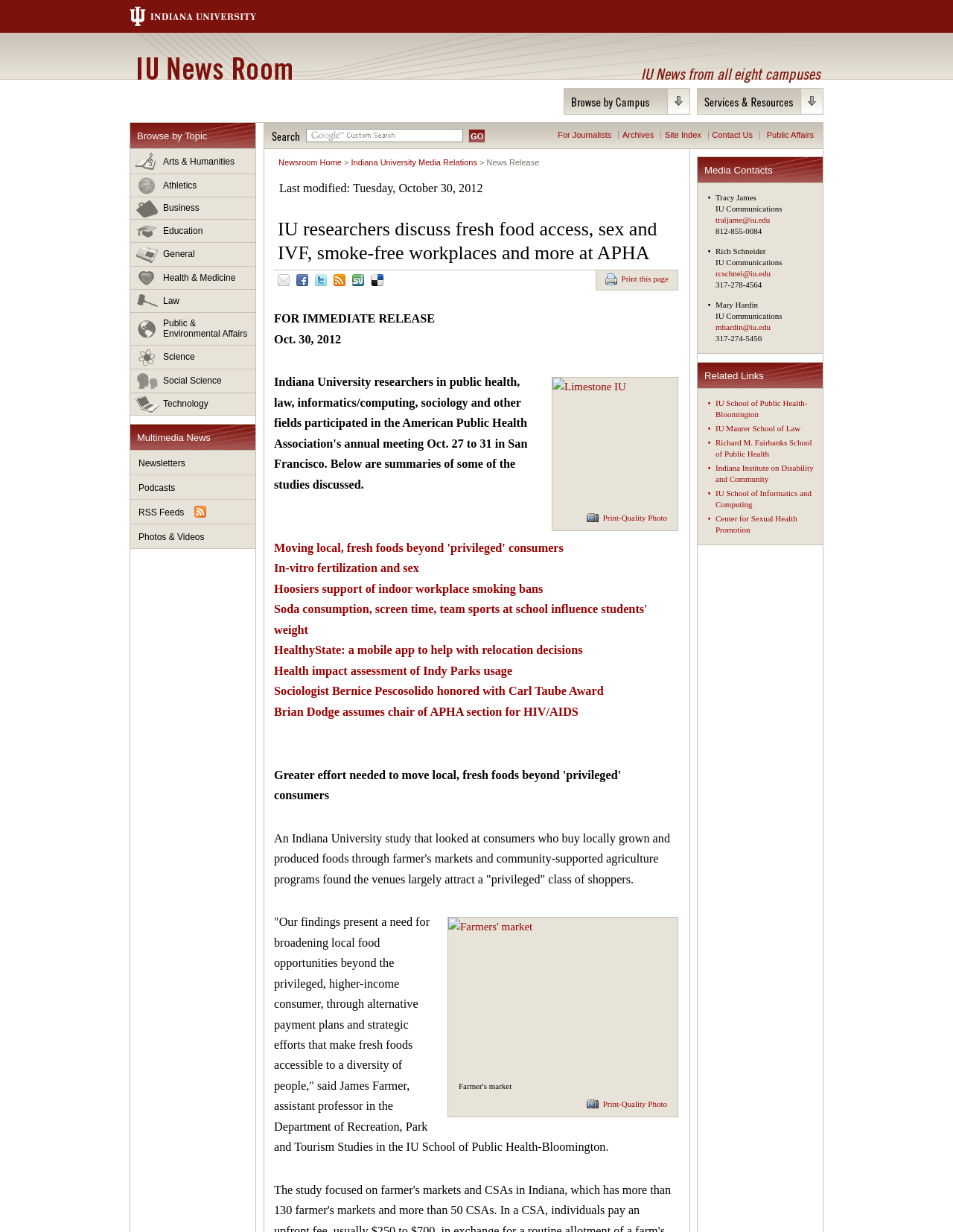Identify the bounding box coordinates of the clickable region required to complete the instruction: "Search for news". The coordinates should be given as four float numbers within the range of 0 and 1, i.e., [left, top, right, bottom].

[0.321, 0.105, 0.486, 0.115]